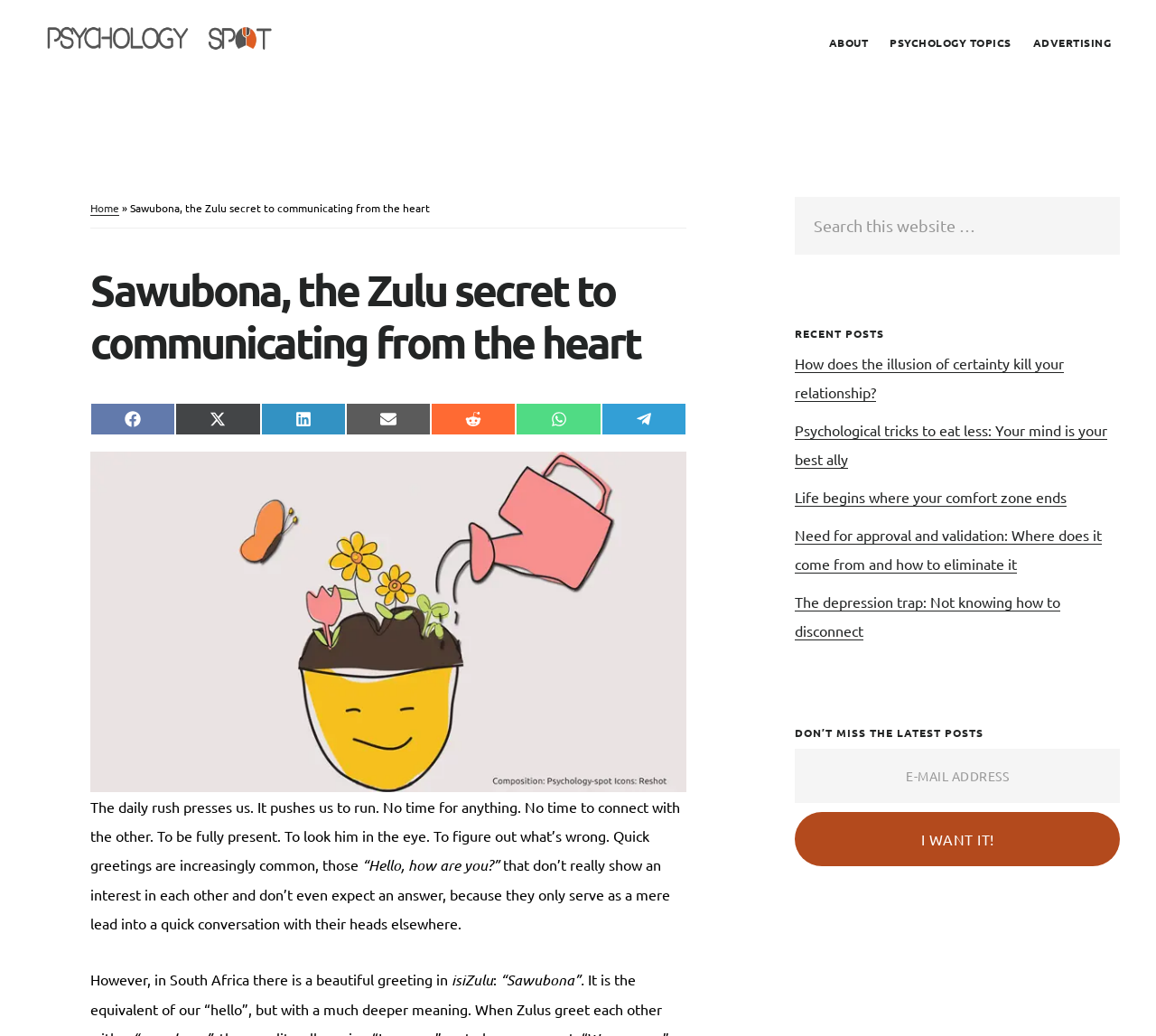Find the bounding box coordinates of the UI element according to this description: "Psychology Topics".

[0.762, 0.027, 0.882, 0.055]